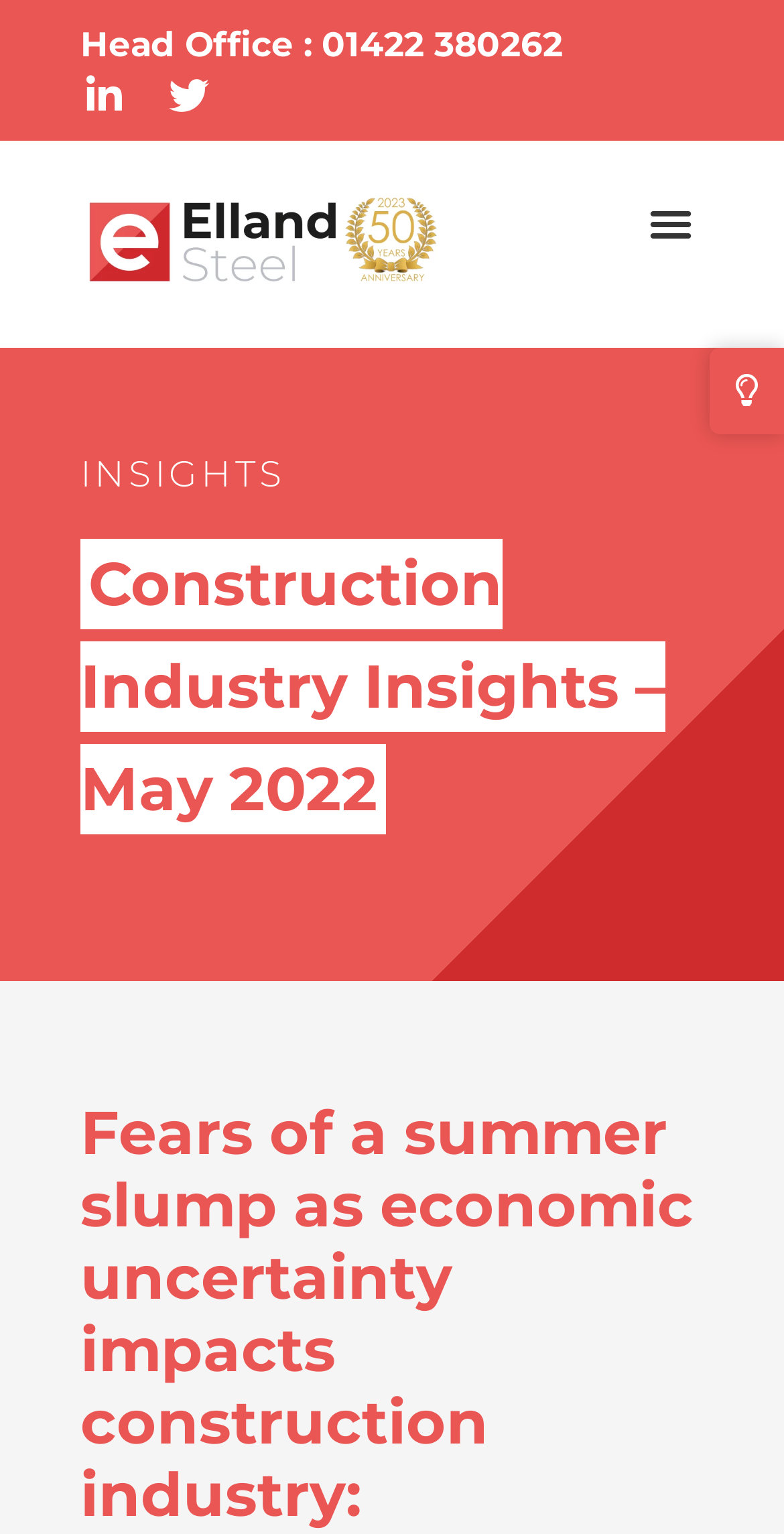Locate the UI element described by Menu and provide its bounding box coordinates. Use the format (top-left x, top-left y, bottom-right x, bottom-right y) with all values as floating point numbers between 0 and 1.

[0.813, 0.124, 0.897, 0.167]